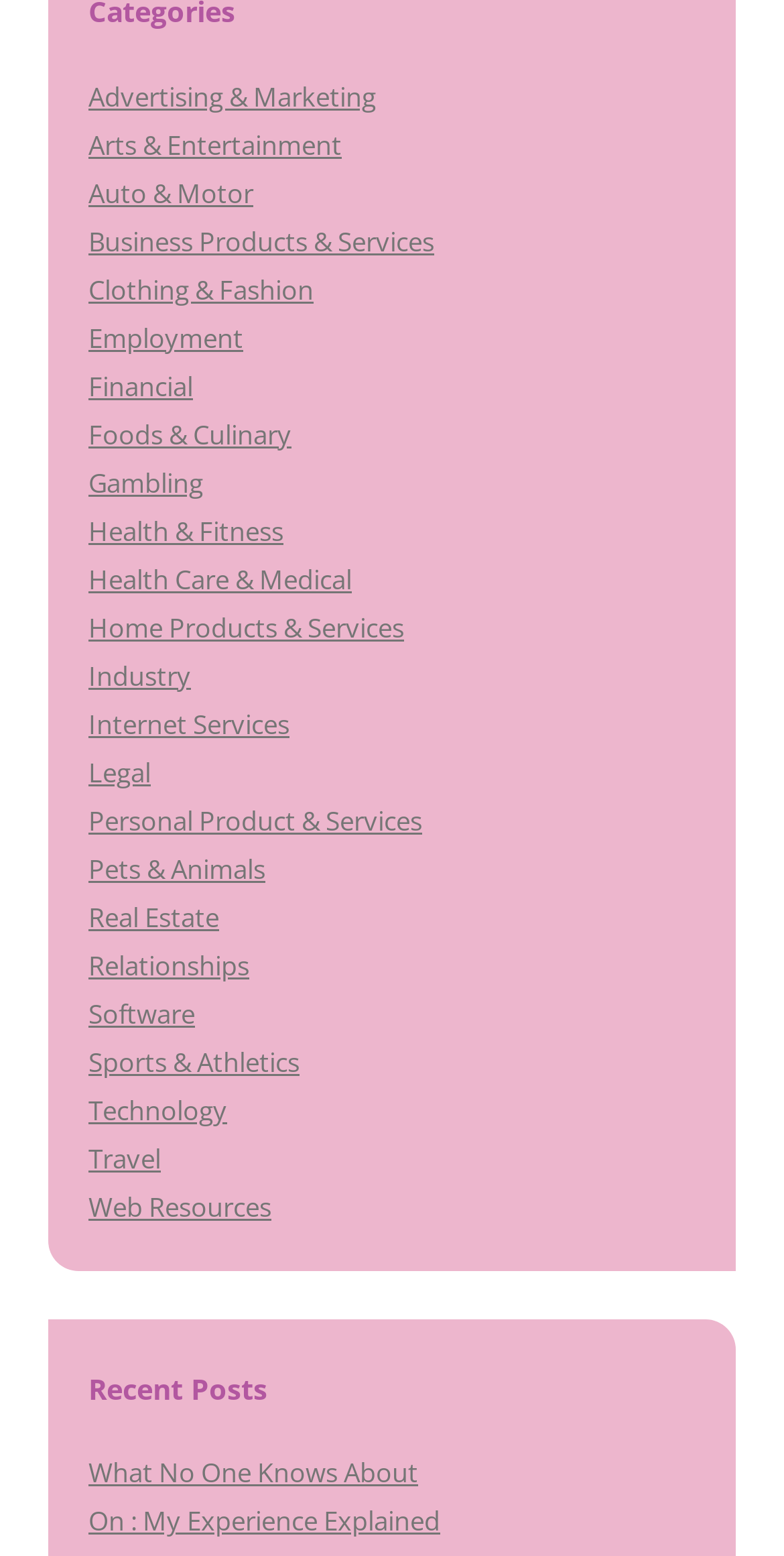Pinpoint the bounding box coordinates of the clickable area needed to execute the instruction: "Read Recent Posts". The coordinates should be specified as four float numbers between 0 and 1, i.e., [left, top, right, bottom].

[0.113, 0.874, 0.887, 0.913]